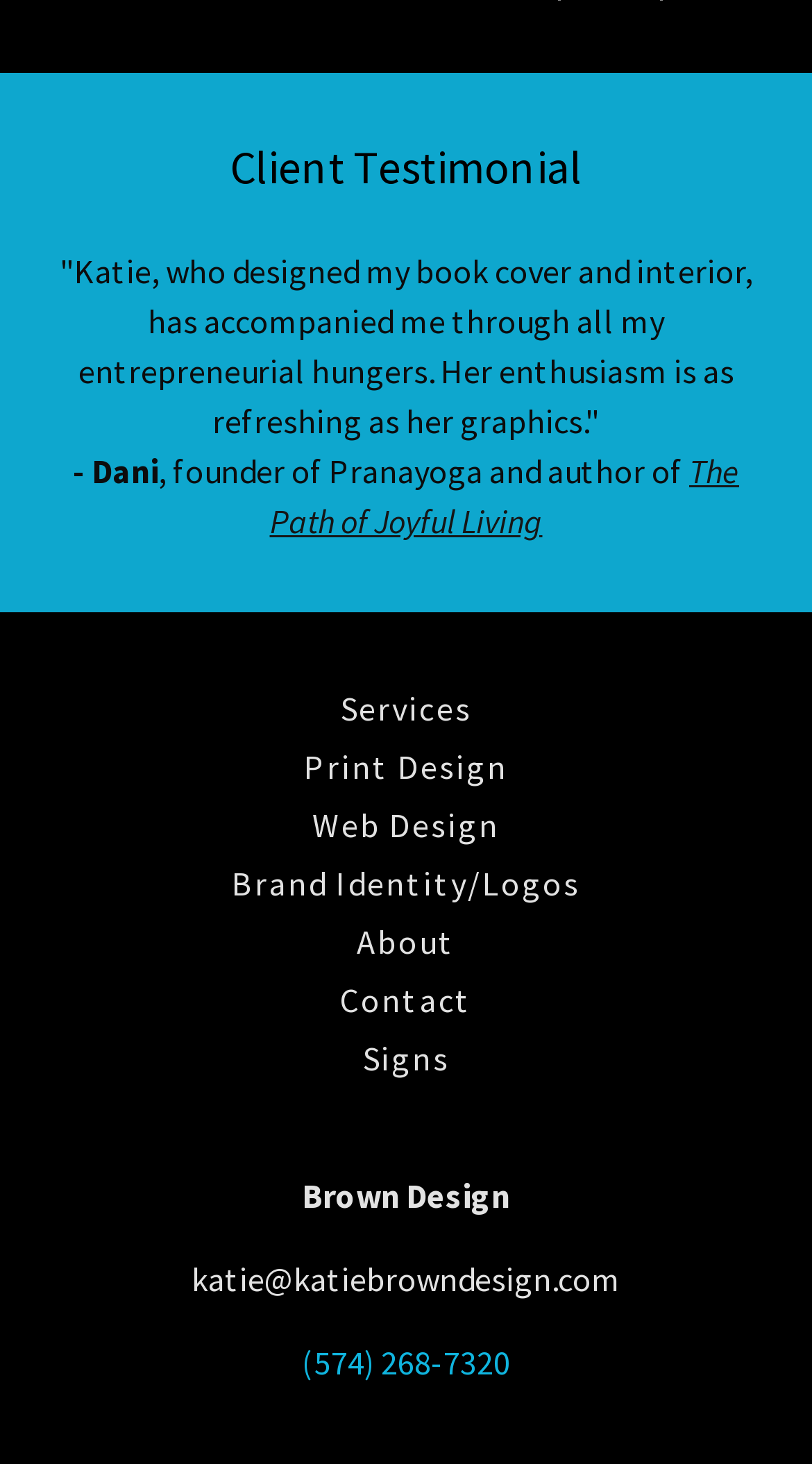Review the image closely and give a comprehensive answer to the question: How many services are listed on the webpage?

The services listed on the webpage are 'Services', 'Print Design', 'Web Design', 'Brand Identity/Logos', 'About', and 'Contact'. There are also a 'Signs' link, but it's not clear if it's a service. Counting the clear services, there are 6.